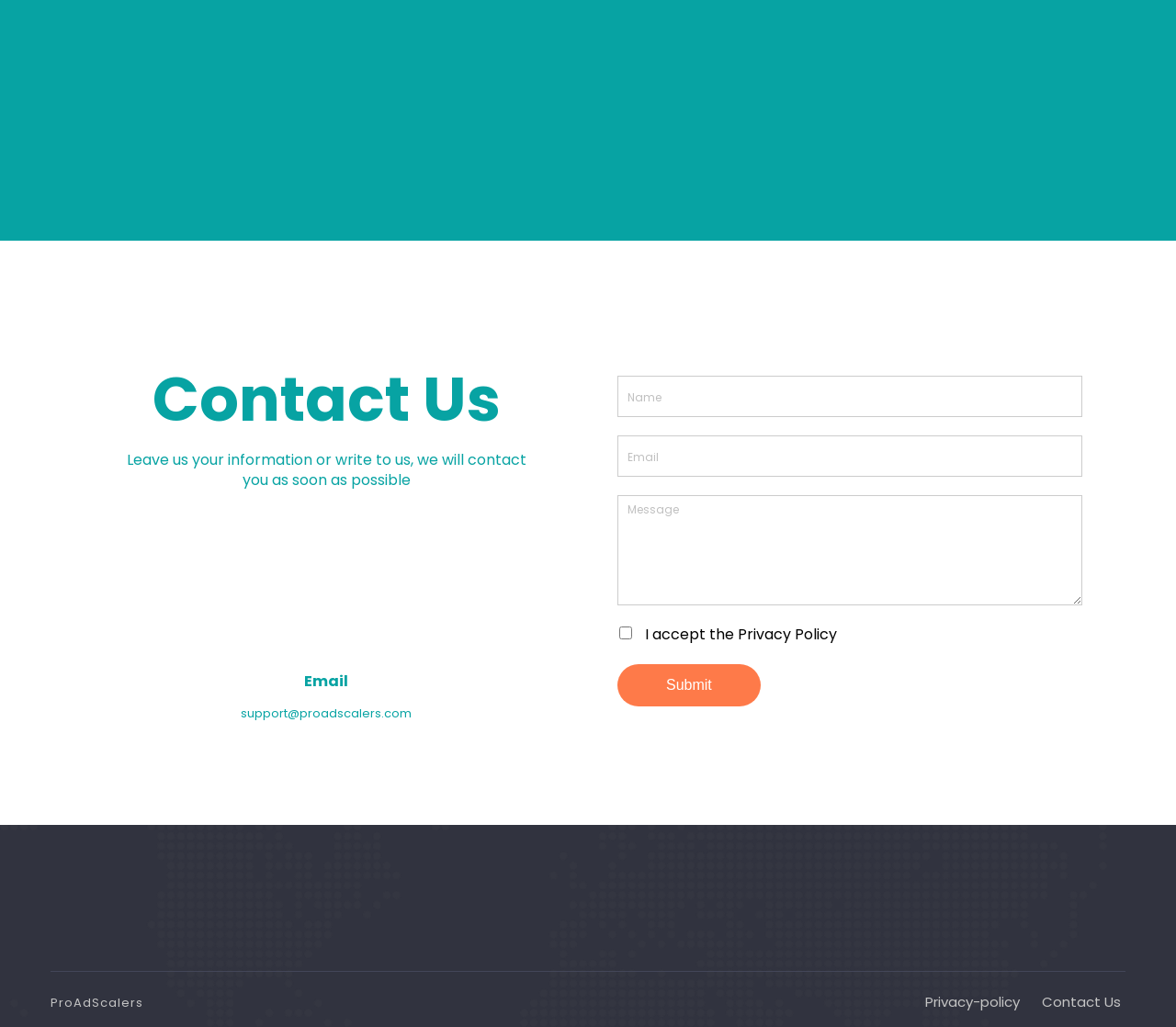Give a one-word or phrase response to the following question: What is required to submit the contact form?

Name, Email, Message, and Privacy Policy